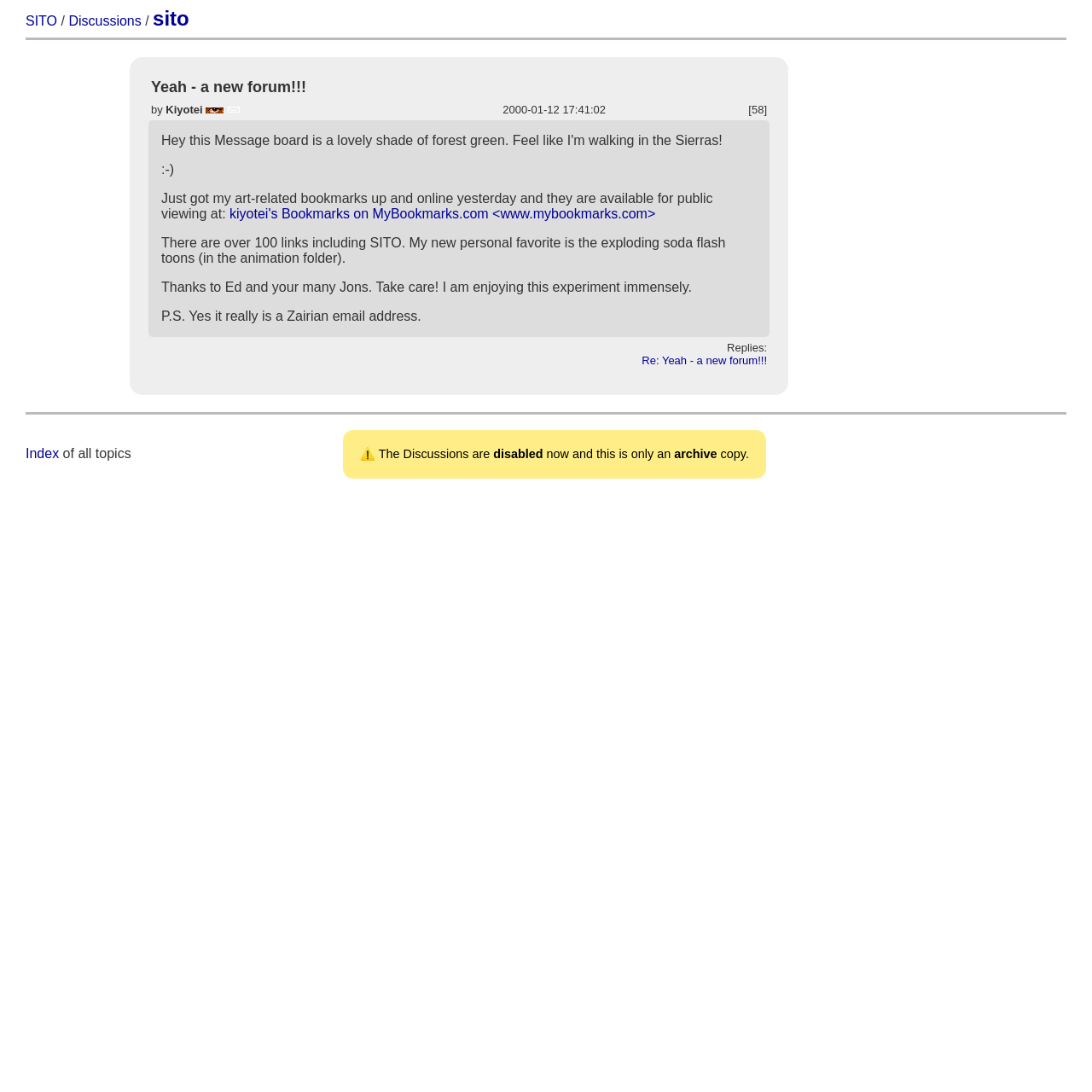Identify the bounding box coordinates of the element to click to follow this instruction: 'View the discussion topic 'Yeah - a new forum!!!''. Ensure the coordinates are four float values between 0 and 1, provided as [left, top, right, bottom].

[0.136, 0.07, 0.705, 0.091]